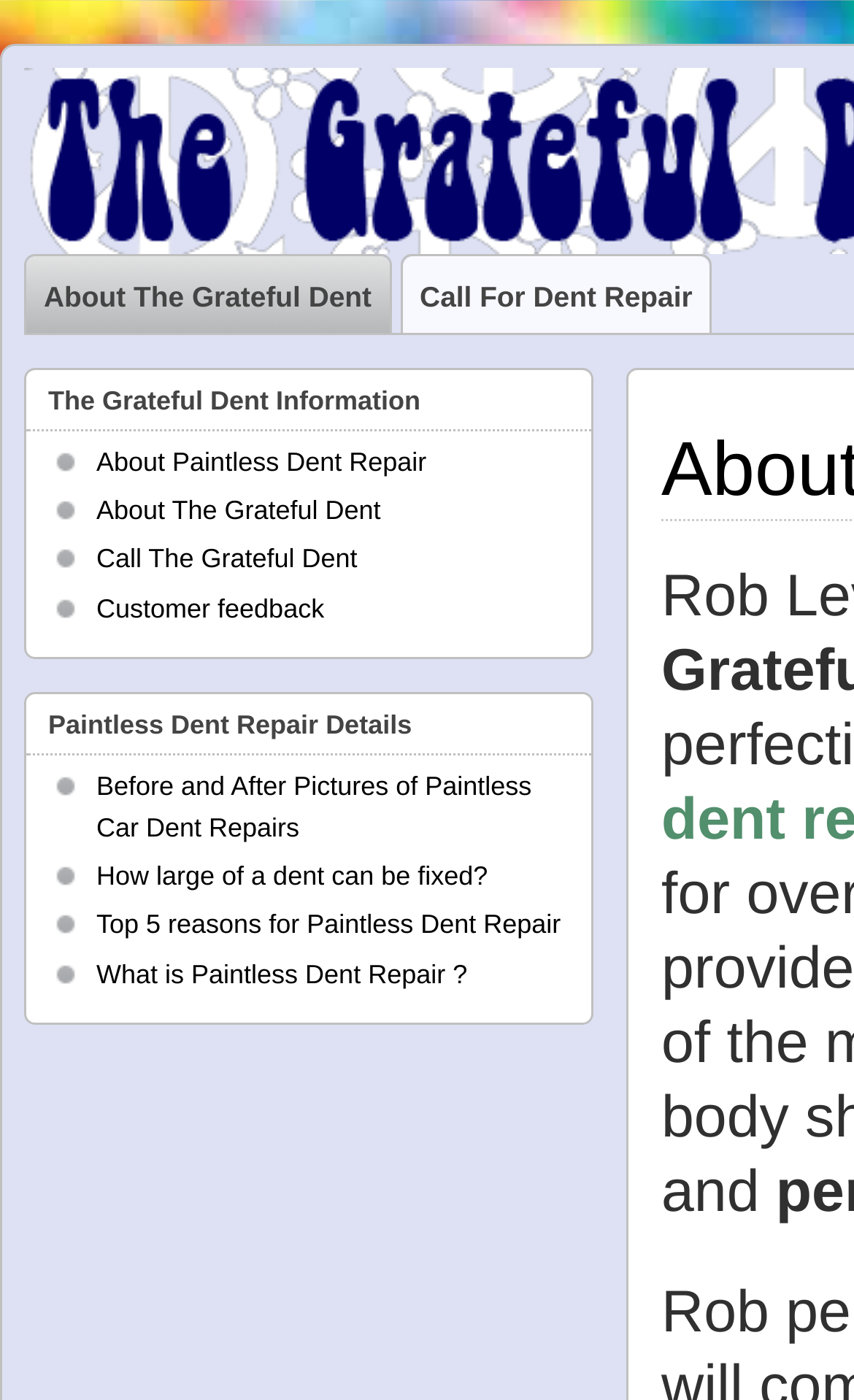Using the details from the image, please elaborate on the following question: How many sections are there on the webpage?

The webpage appears to have two main sections: 'The Grateful Dent Information' and 'Paintless Dent Repair Details'. These sections are separated by a clear visual distinction and contain different types of information, suggesting that they are two distinct sections.